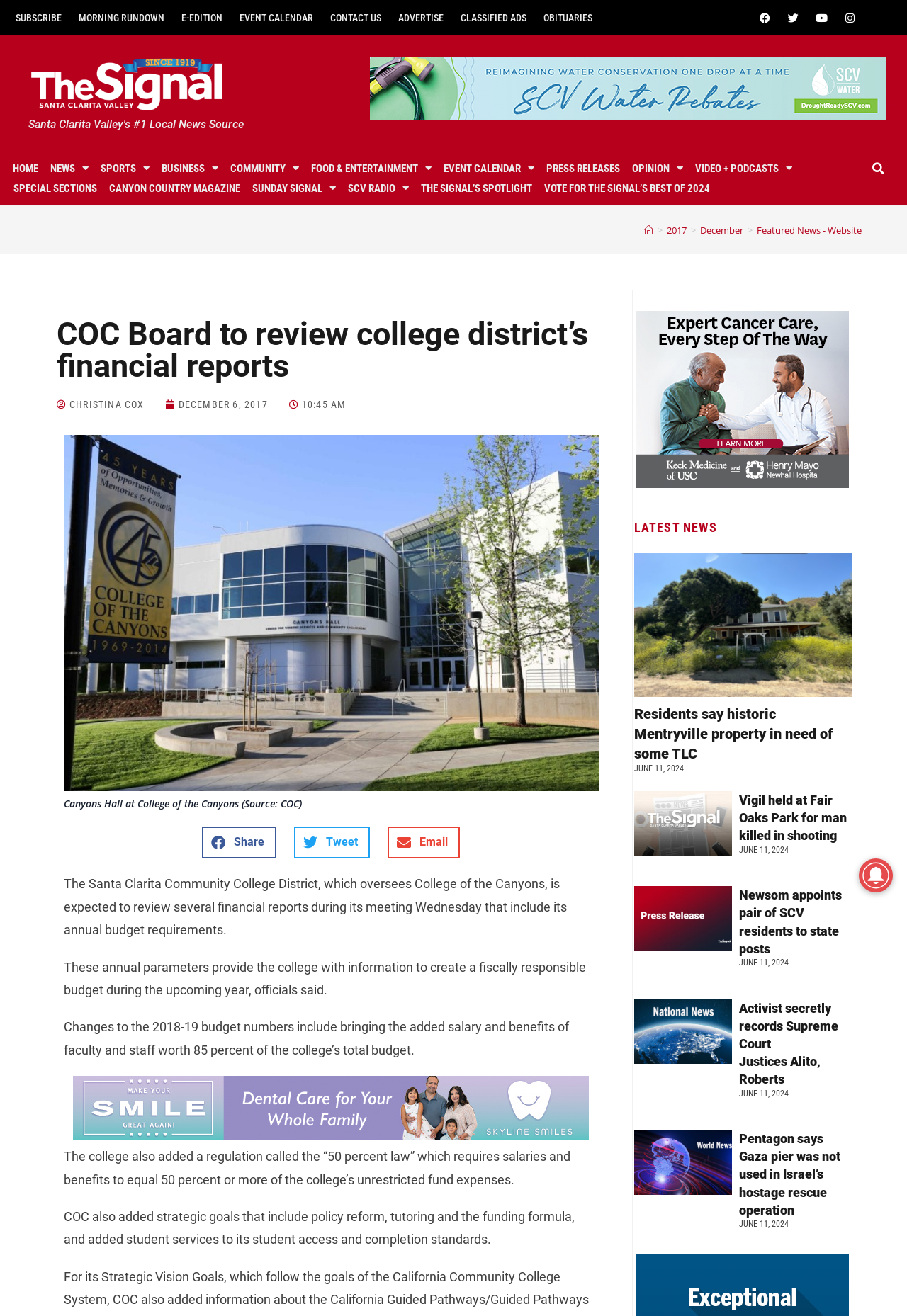Given the element description, predict the bounding box coordinates in the format (top-left x, top-left y, bottom-right x, bottom-right y). Make sure all values are between 0 and 1. Here is the element description: Featured News - Website

[0.834, 0.17, 0.95, 0.18]